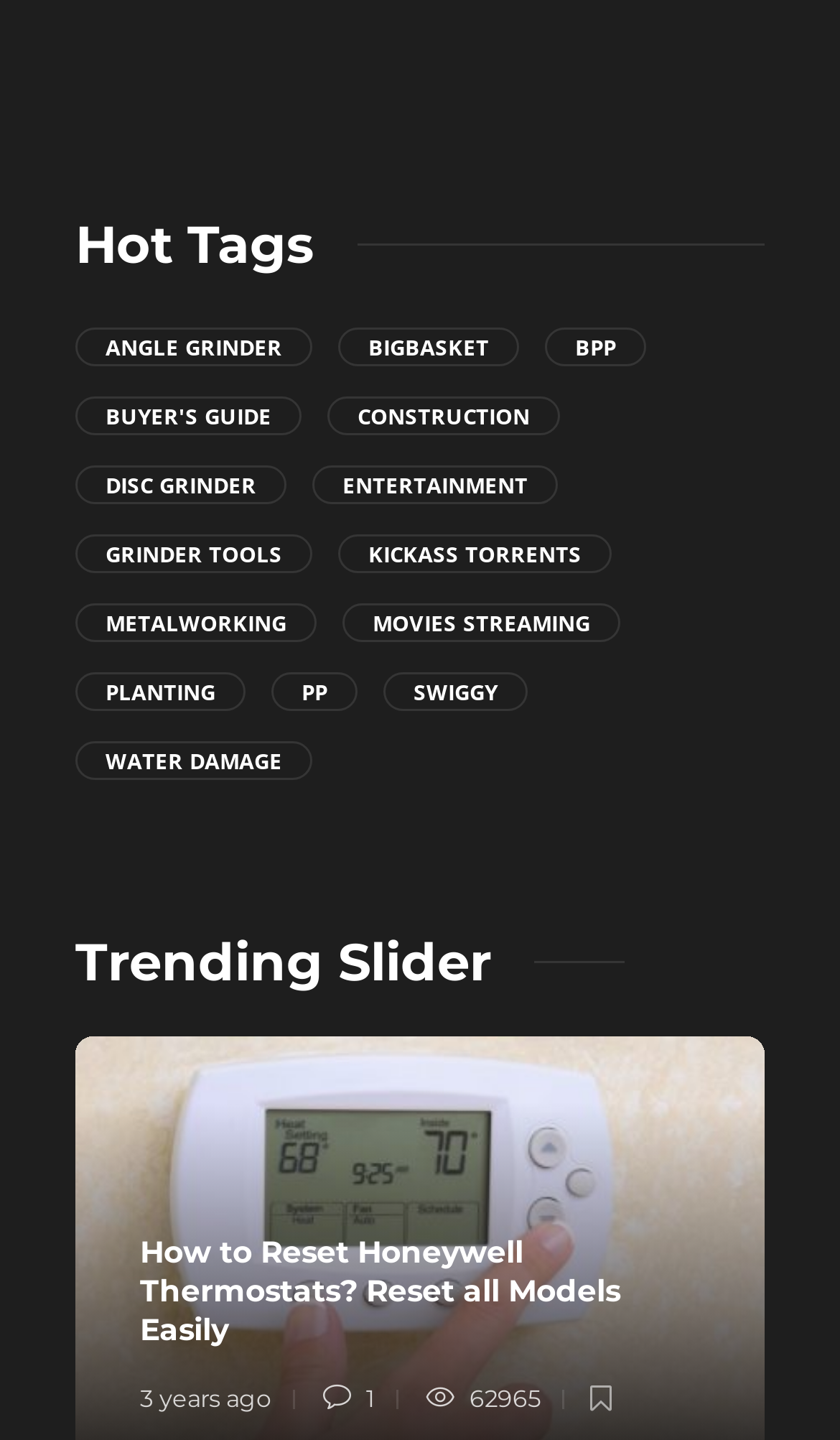Specify the bounding box coordinates of the element's region that should be clicked to achieve the following instruction: "Check the number of views". The bounding box coordinates consist of four float numbers between 0 and 1, in the format [left, top, right, bottom].

[0.551, 0.961, 0.644, 0.982]